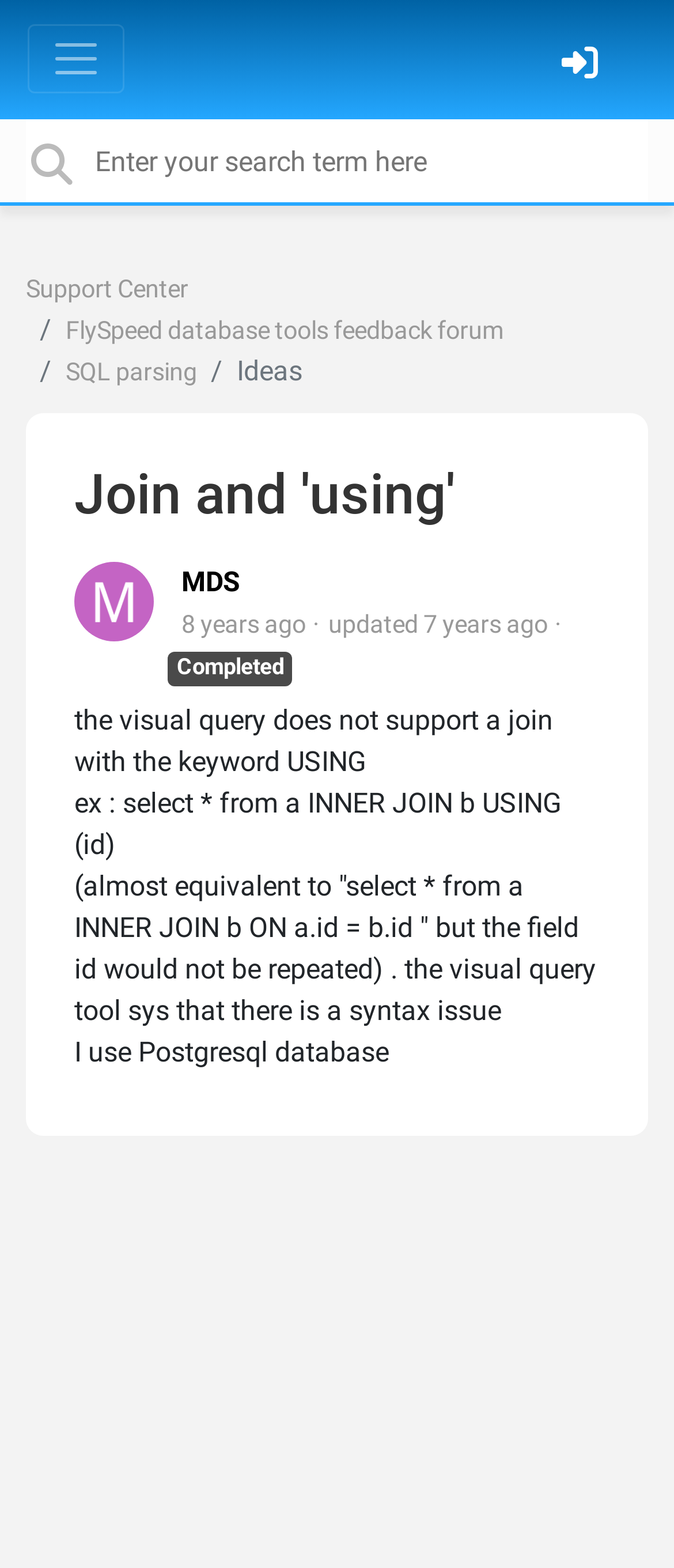Please indicate the bounding box coordinates of the element's region to be clicked to achieve the instruction: "Search for a term". Provide the coordinates as four float numbers between 0 and 1, i.e., [left, top, right, bottom].

[0.038, 0.076, 0.962, 0.129]